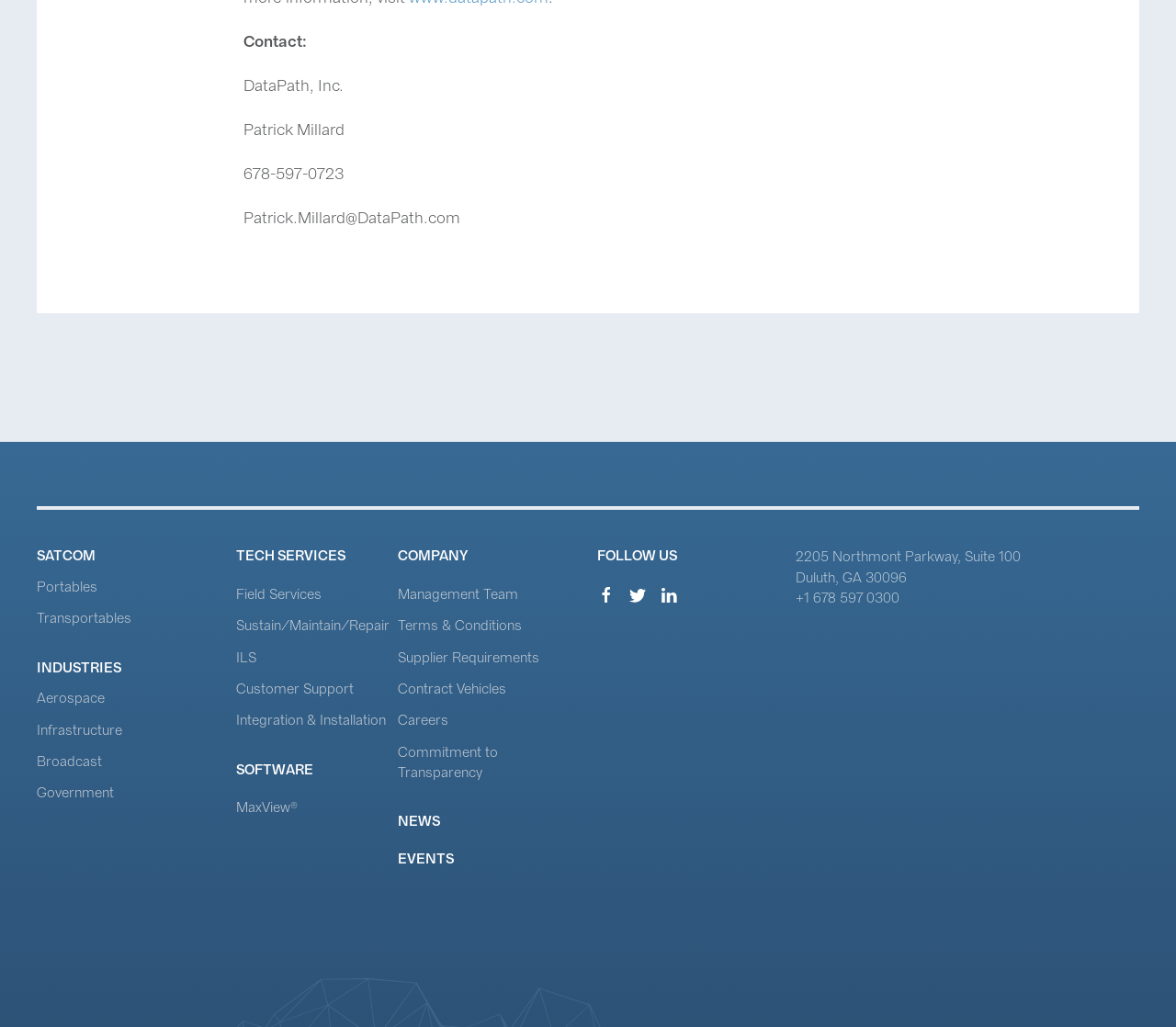Give a short answer using one word or phrase for the question:
What are the social media platforms where the company can be followed?

Three platforms